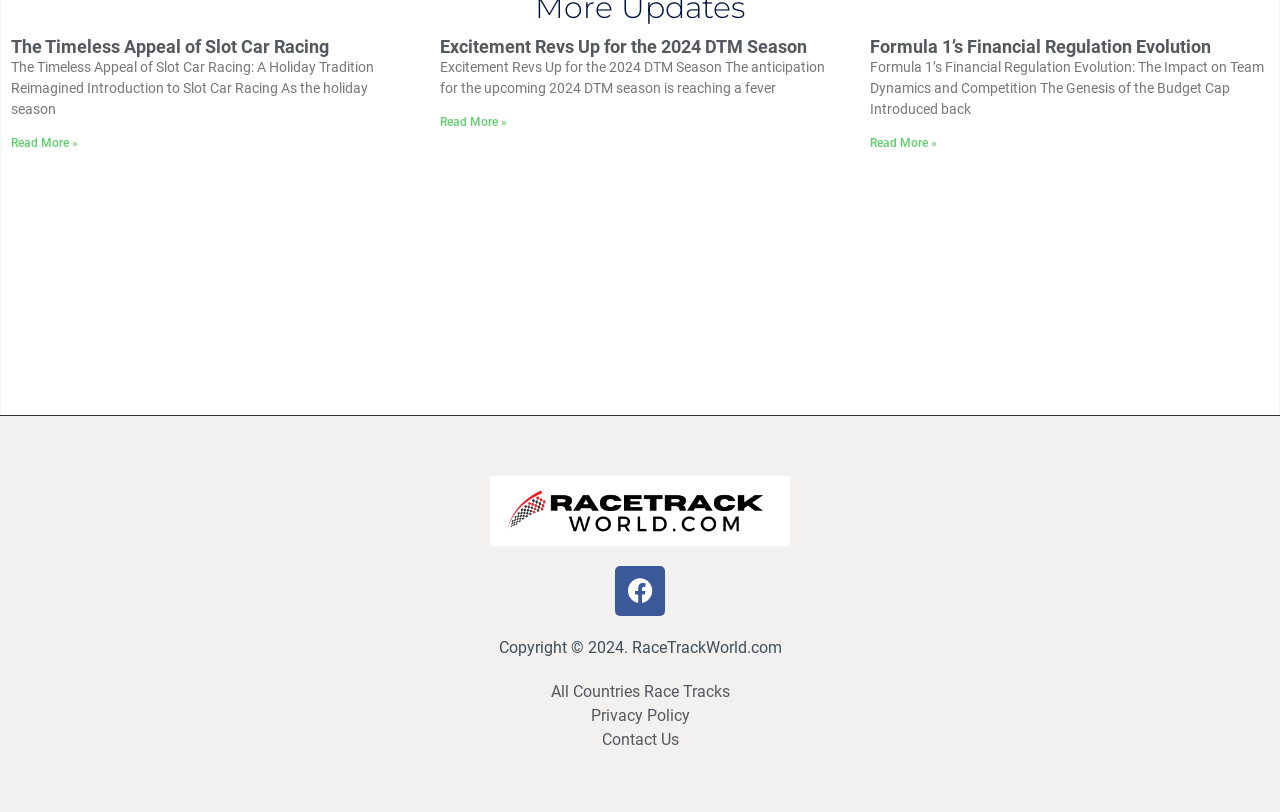What is the topic of the third article?
Can you provide a detailed and comprehensive answer to the question?

The third article's heading is 'Formula 1’s Financial Regulation Evolution', and the static text below it mentions 'The Impact on Team Dynamics and Competition', so the topic of the third article is Formula 1’s Financial Regulation.